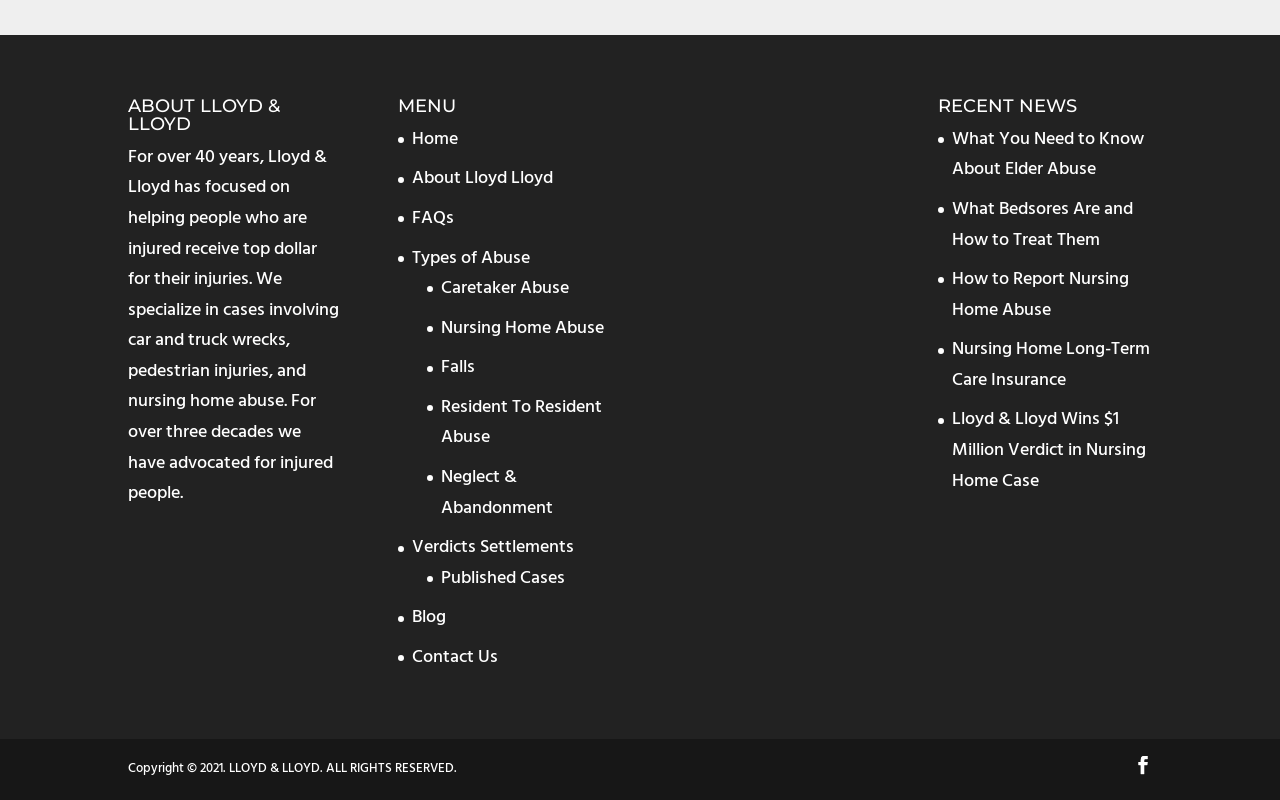How many links are there under the 'MENU' heading?
Please provide a detailed answer to the question.

The number of links under the 'MENU' heading can be counted by looking at the links 'Home', 'About Lloyd Lloyd', 'FAQs', 'Types of Abuse', 'Verdicts Settlements', 'Blog', and 'Contact Us'.